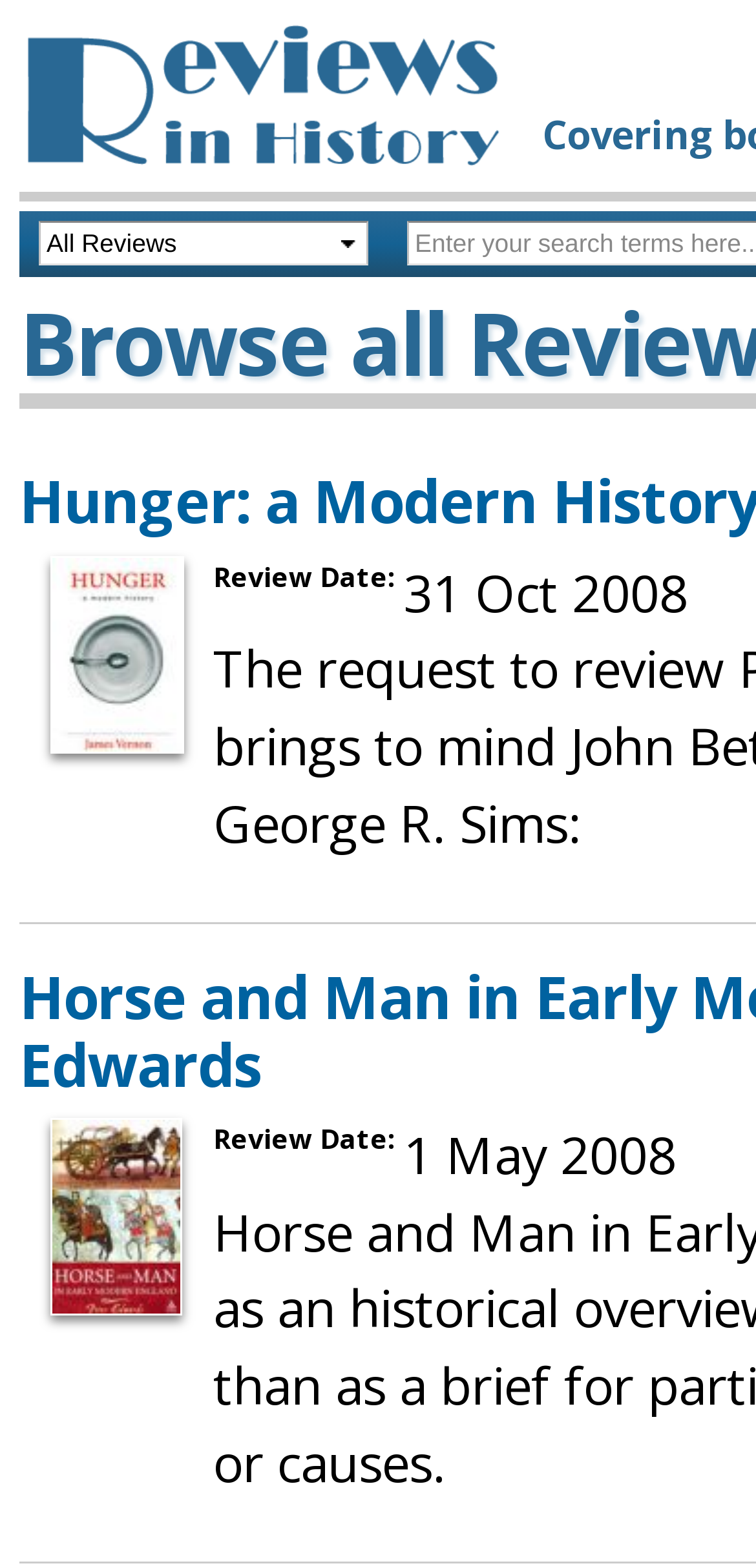Using the information in the image, give a detailed answer to the following question: What is the logo of the website?

The logo of the website is located at the top left corner of the webpage, and it is an image with the text 'Reviews in History'.